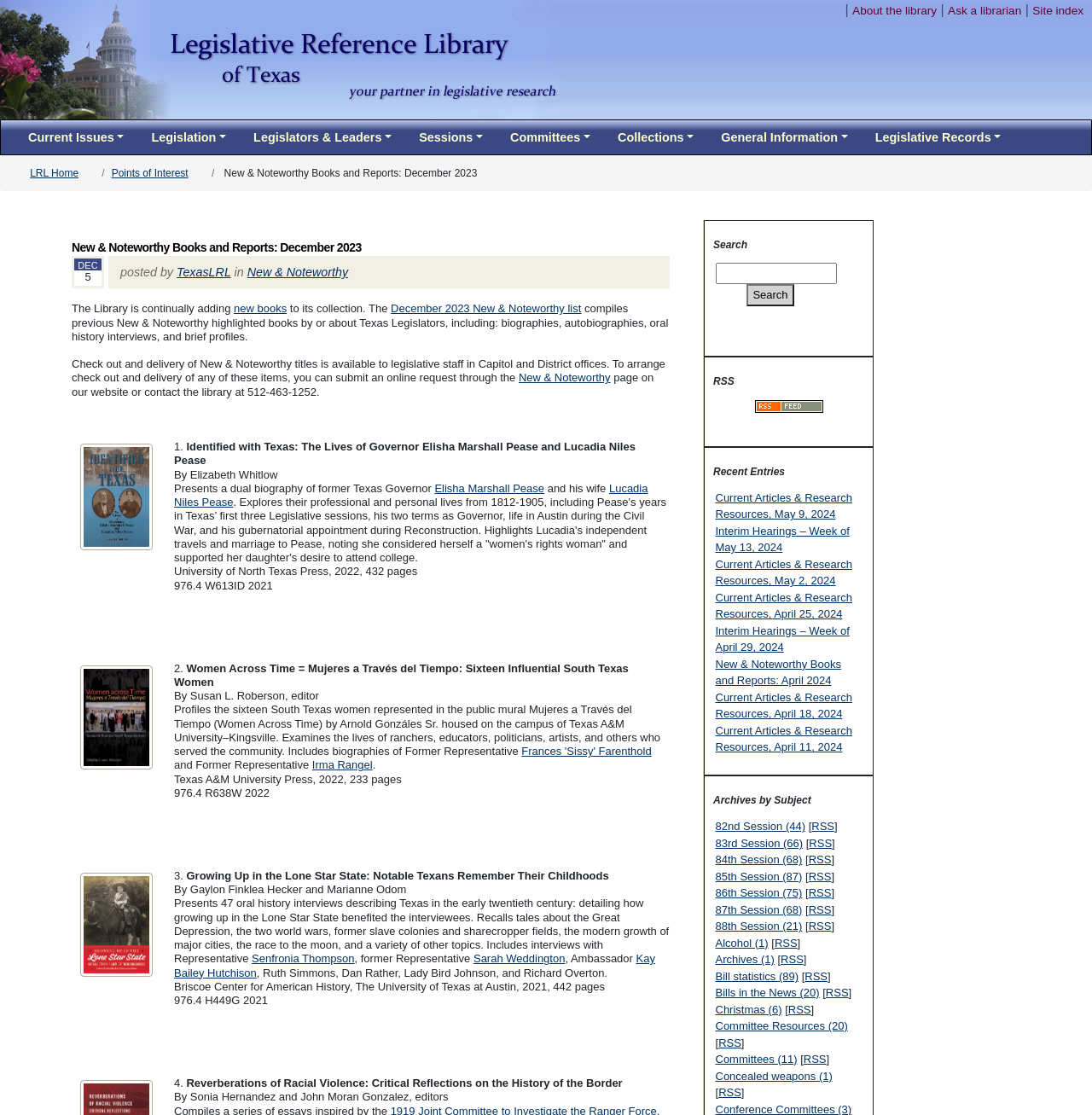How many pages does the first book have?
Use the information from the screenshot to give a comprehensive response to the question.

I looked at the first book listed on the webpage and found that its page count is 432 pages, as mentioned in the book's description.